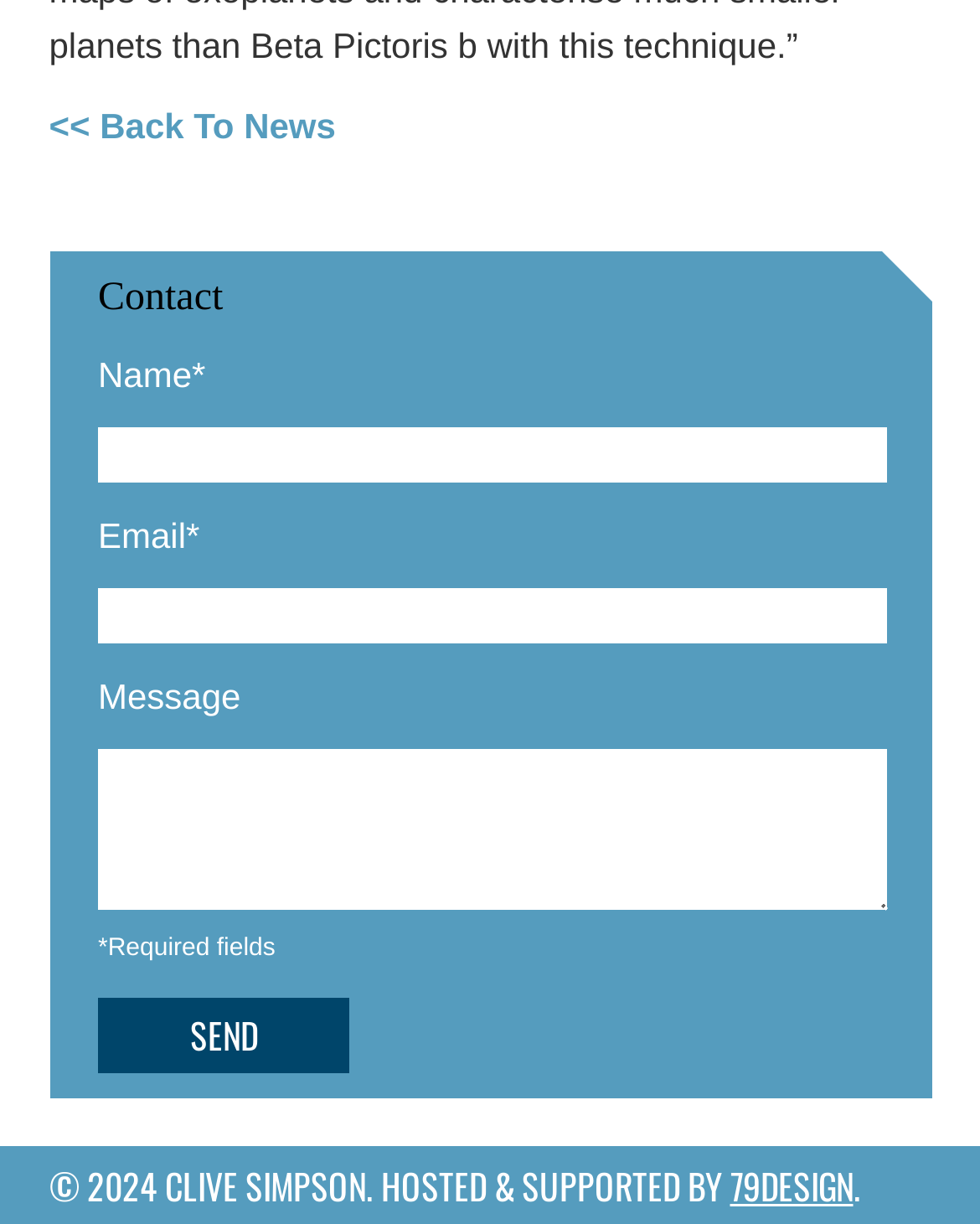Locate and provide the bounding box coordinates for the HTML element that matches this description: "name="your-message"".

[0.1, 0.612, 0.905, 0.744]